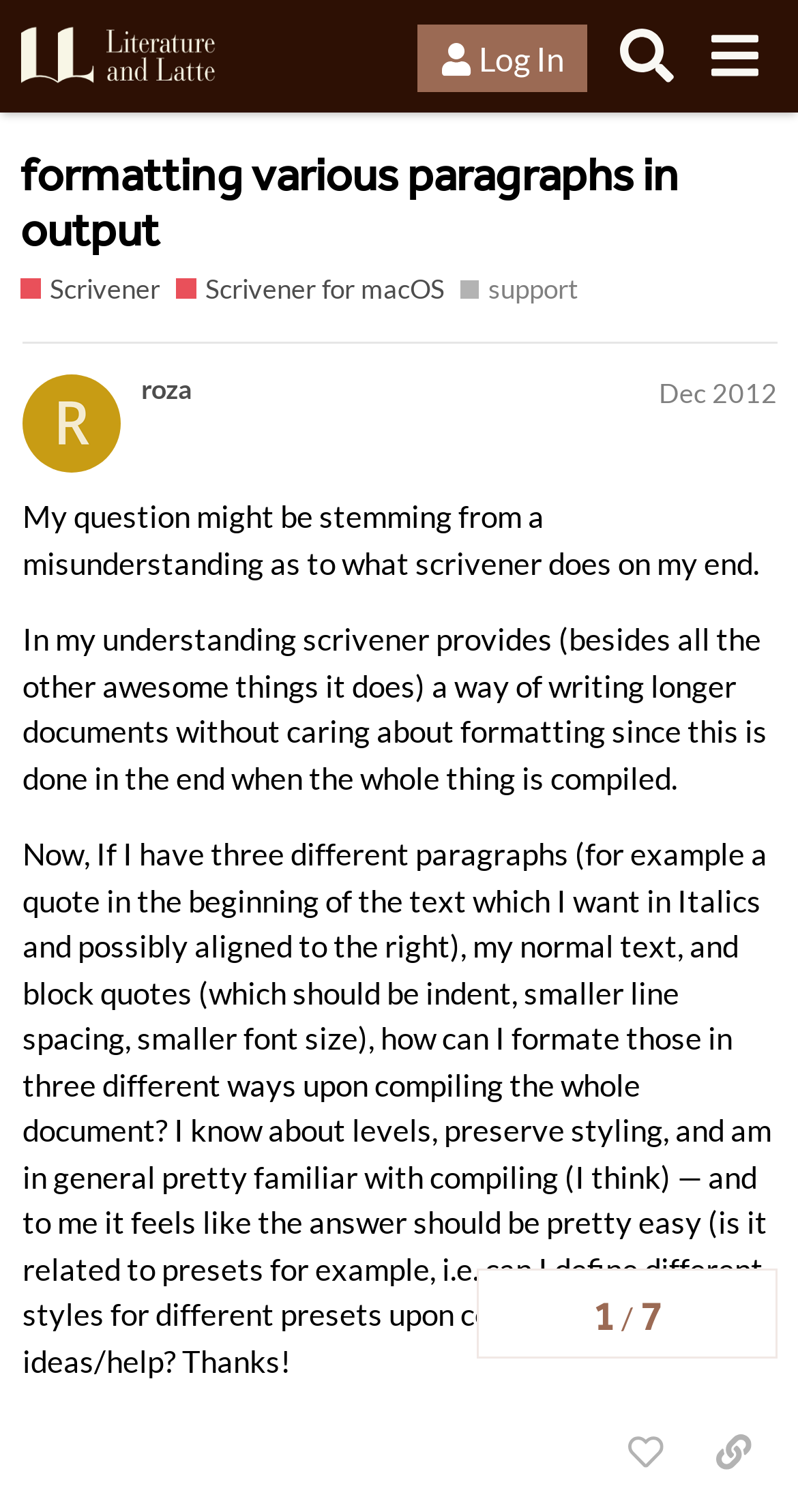Find the bounding box of the UI element described as: "alt="Literature & Latte Forums"". The bounding box coordinates should be given as four float values between 0 and 1, i.e., [left, top, right, bottom].

[0.026, 0.013, 0.303, 0.062]